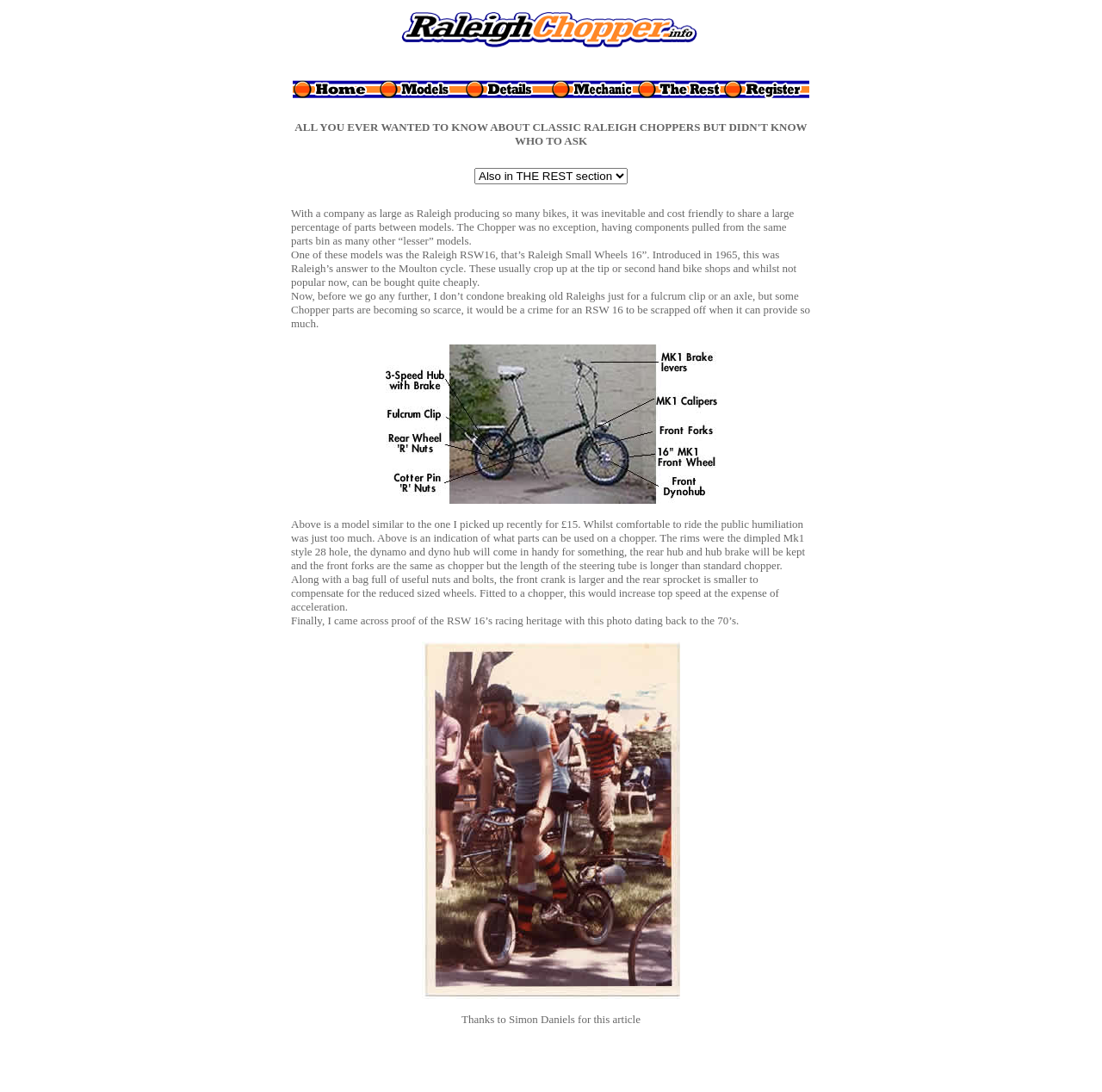Find and provide the bounding box coordinates for the UI element described with: "alt="Details of Raleigh Chopper" name="Image12"".

[0.422, 0.08, 0.5, 0.093]